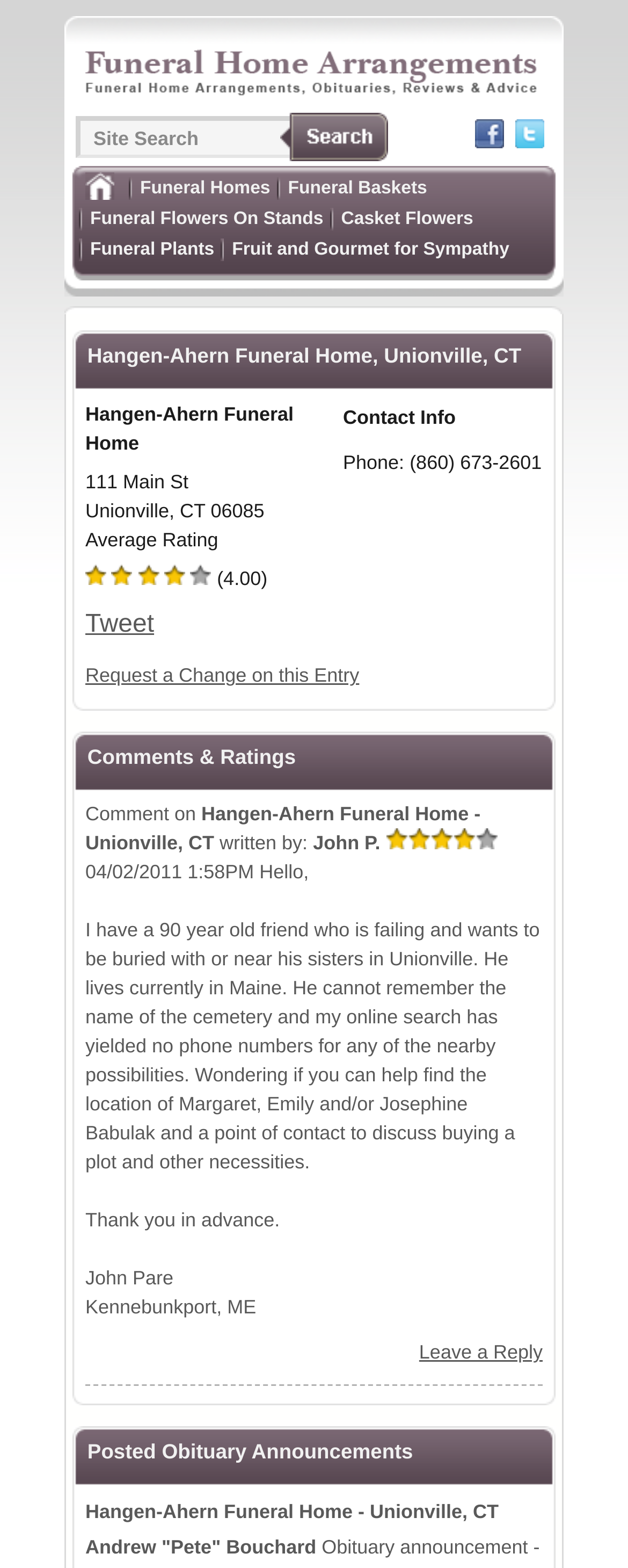What is the phone number of Hangen-Ahern Funeral Home?
Please answer the question as detailed as possible.

I found the phone number by looking at the static text elements on the webpage. Specifically, I found the text '(860) 673-2601' which is located near the 'Phone:' label, indicating that it is the phone number of the funeral home.